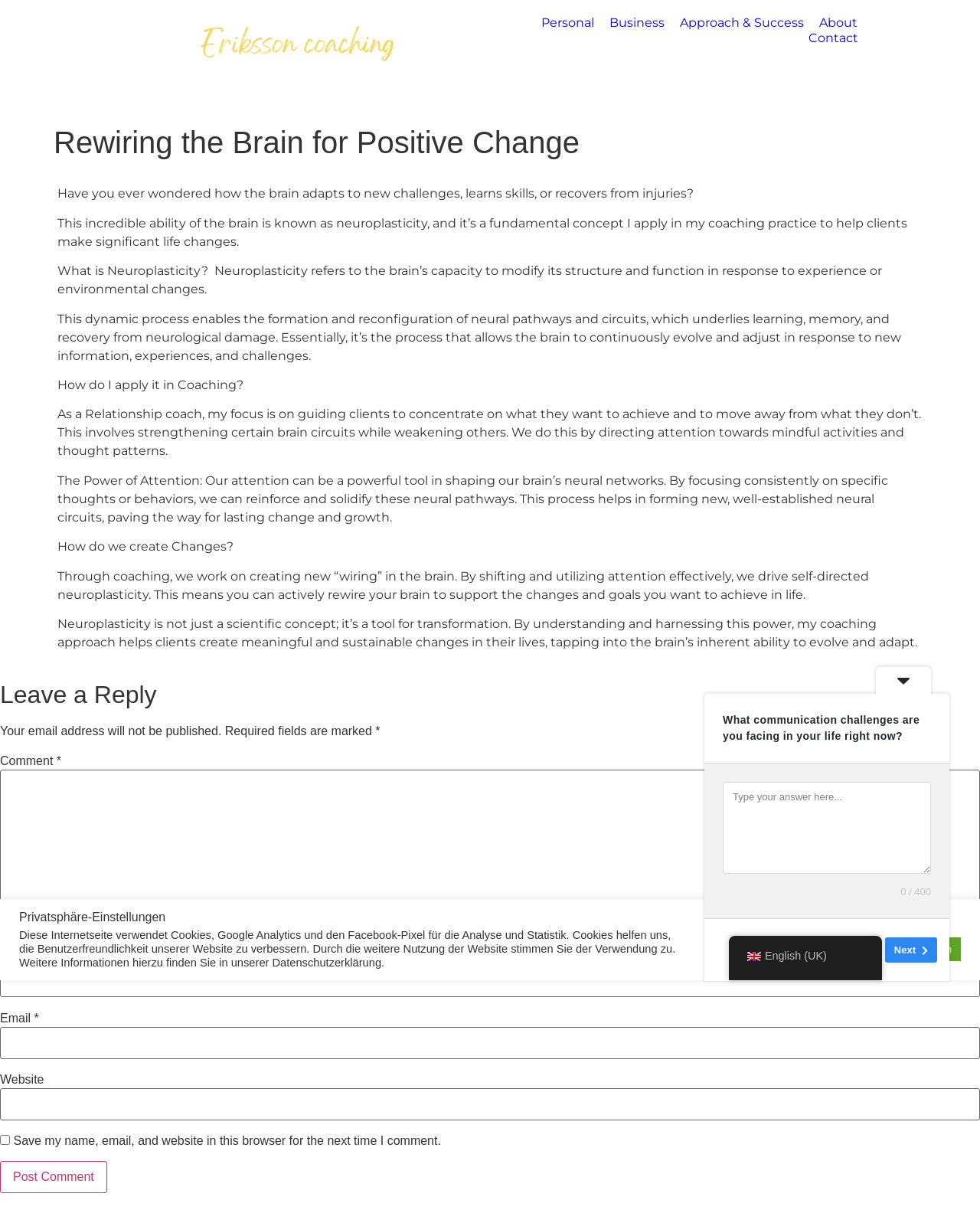Give the bounding box coordinates for the element described by: "Business".

[0.615, 0.013, 0.685, 0.025]